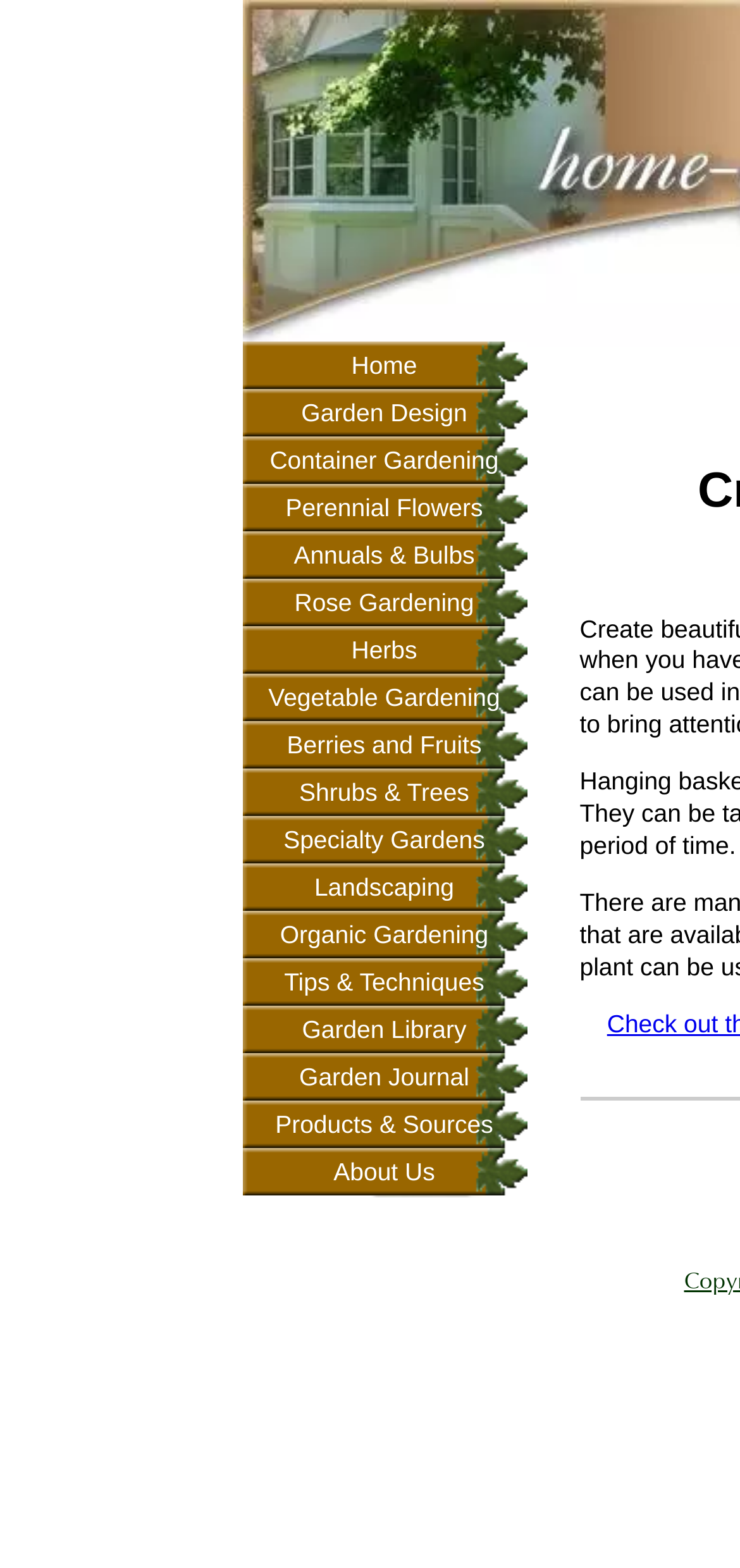Answer with a single word or phrase: 
What is the last link in the top navigation menu?

About Us